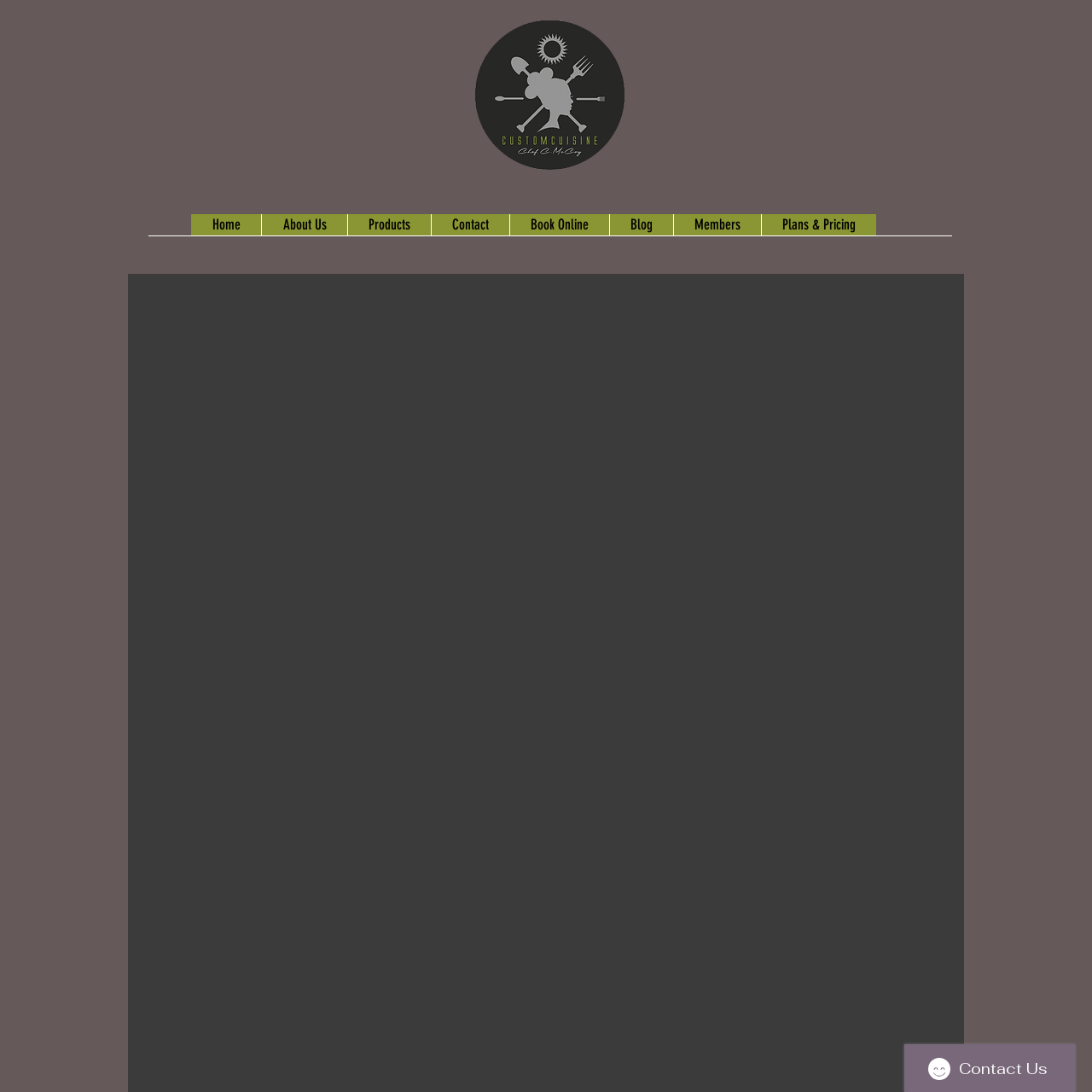Answer the question below in one word or phrase:
What is the theme of the website?

Sustainable Farm